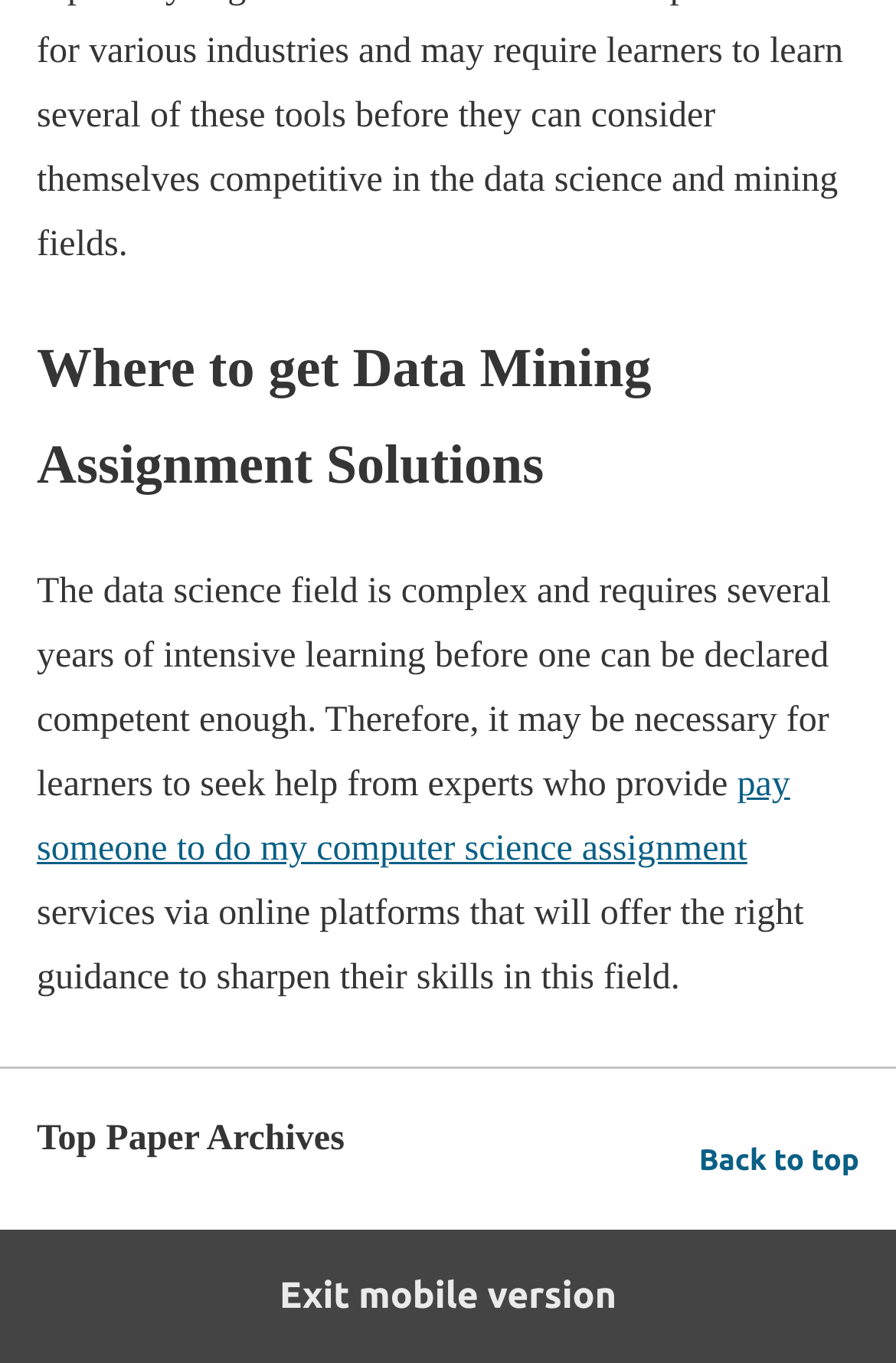Using the details from the image, please elaborate on the following question: What is the suggested action for learners?

The suggested action for learners is to seek help from experts who provide services via online platforms, as mentioned in the sentence 'it may be necessary for learners to seek help from experts who provide services via online platforms that will offer the right guidance to sharpen their skills in this field'.